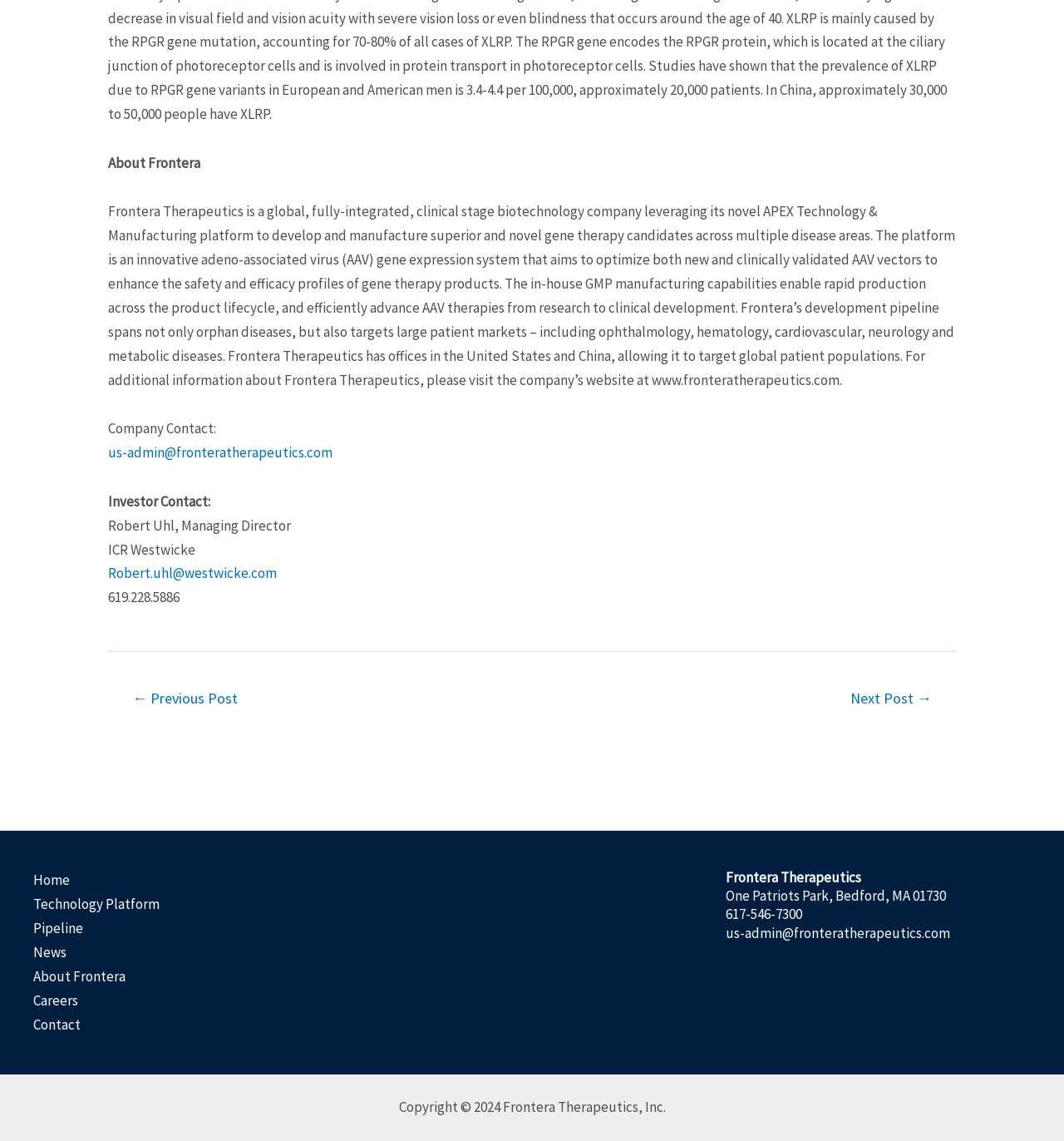Locate the UI element that matches the description Next Post → in the webpage screenshot. Return the bounding box coordinates in the format (top-left x, top-left y, bottom-right x, bottom-right y), with values ranging from 0 to 1.

[0.778, 0.598, 0.897, 0.628]